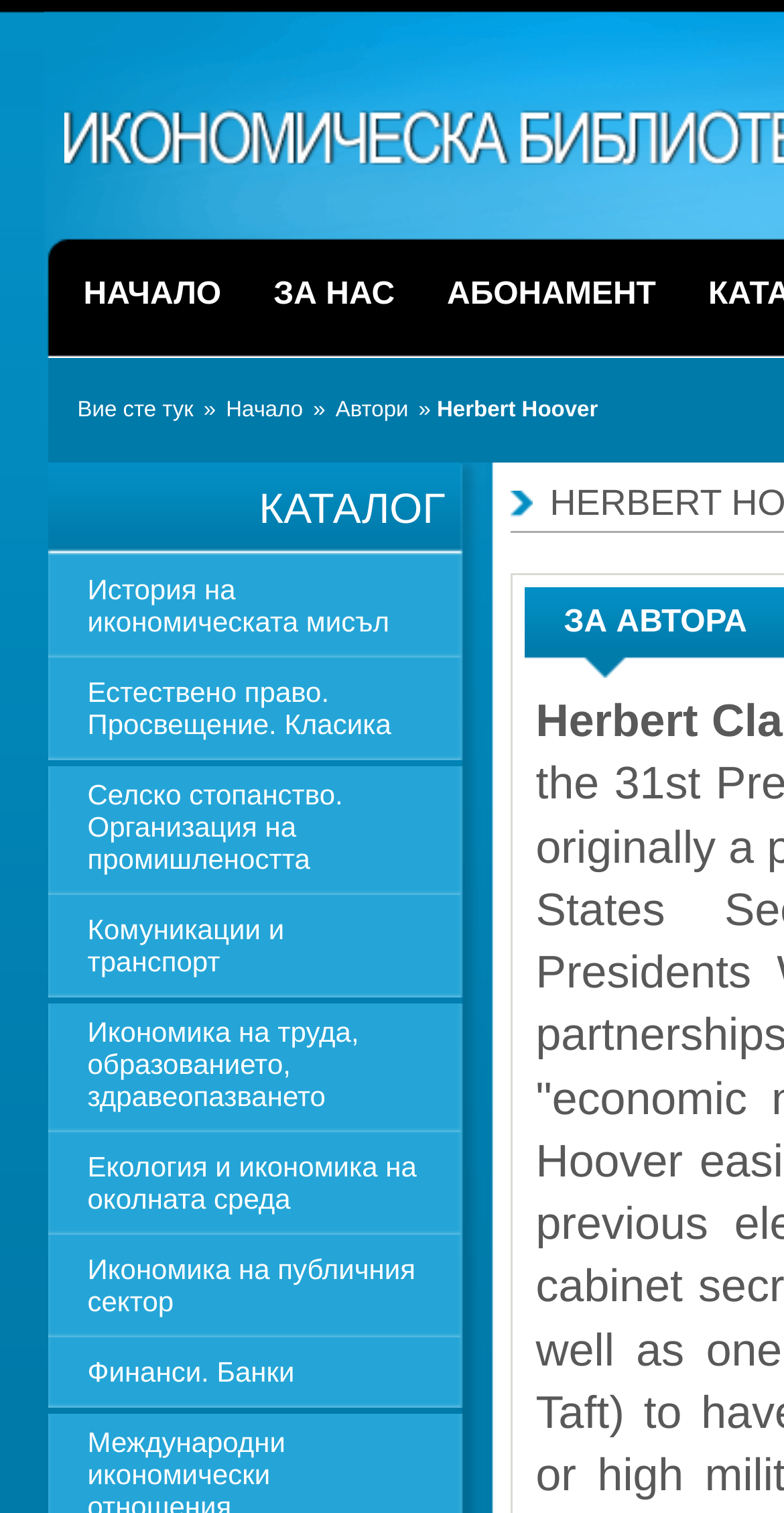Identify the bounding box coordinates for the UI element described by the following text: "Reviews 5". Provide the coordinates as four float numbers between 0 and 1, in the format [left, top, right, bottom].

None